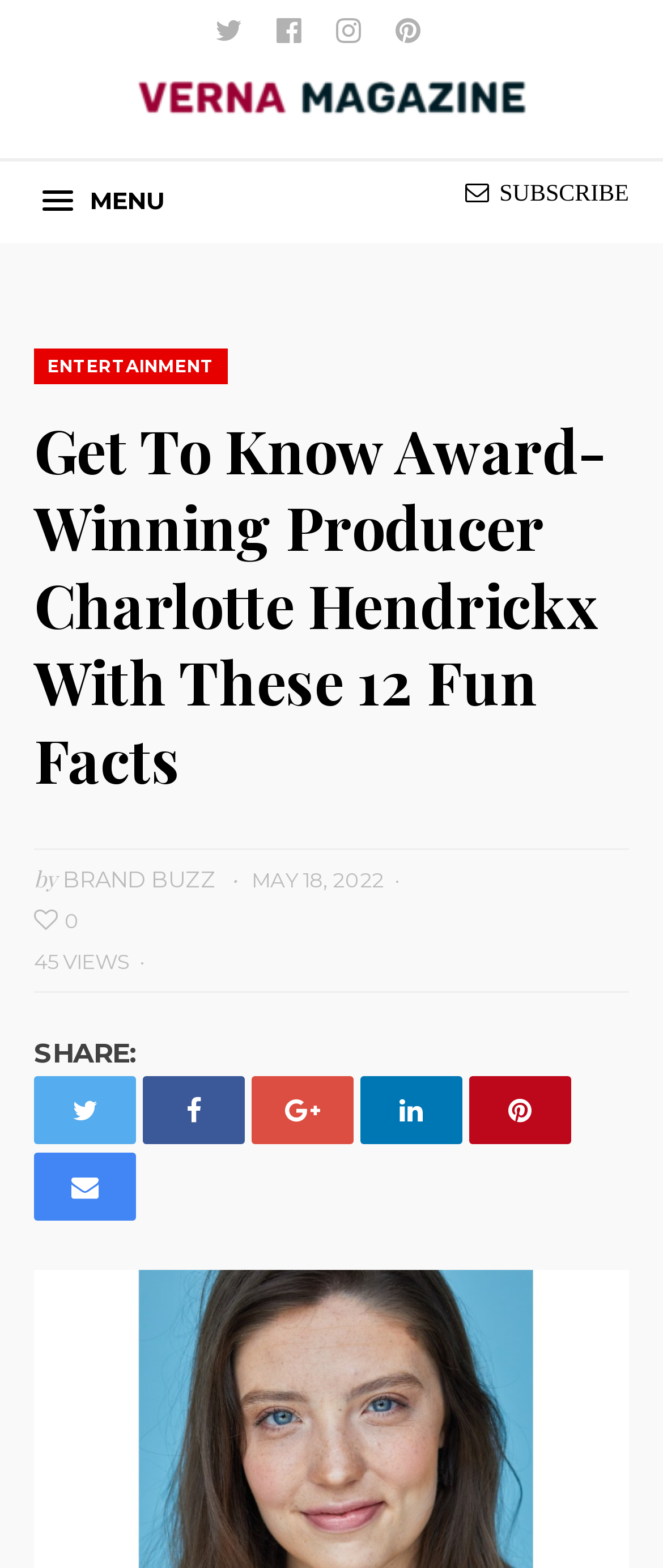Please find the bounding box coordinates in the format (top-left x, top-left y, bottom-right x, bottom-right y) for the given element description. Ensure the coordinates are floating point numbers between 0 and 1. Description: Menu

[0.013, 0.108, 0.3, 0.148]